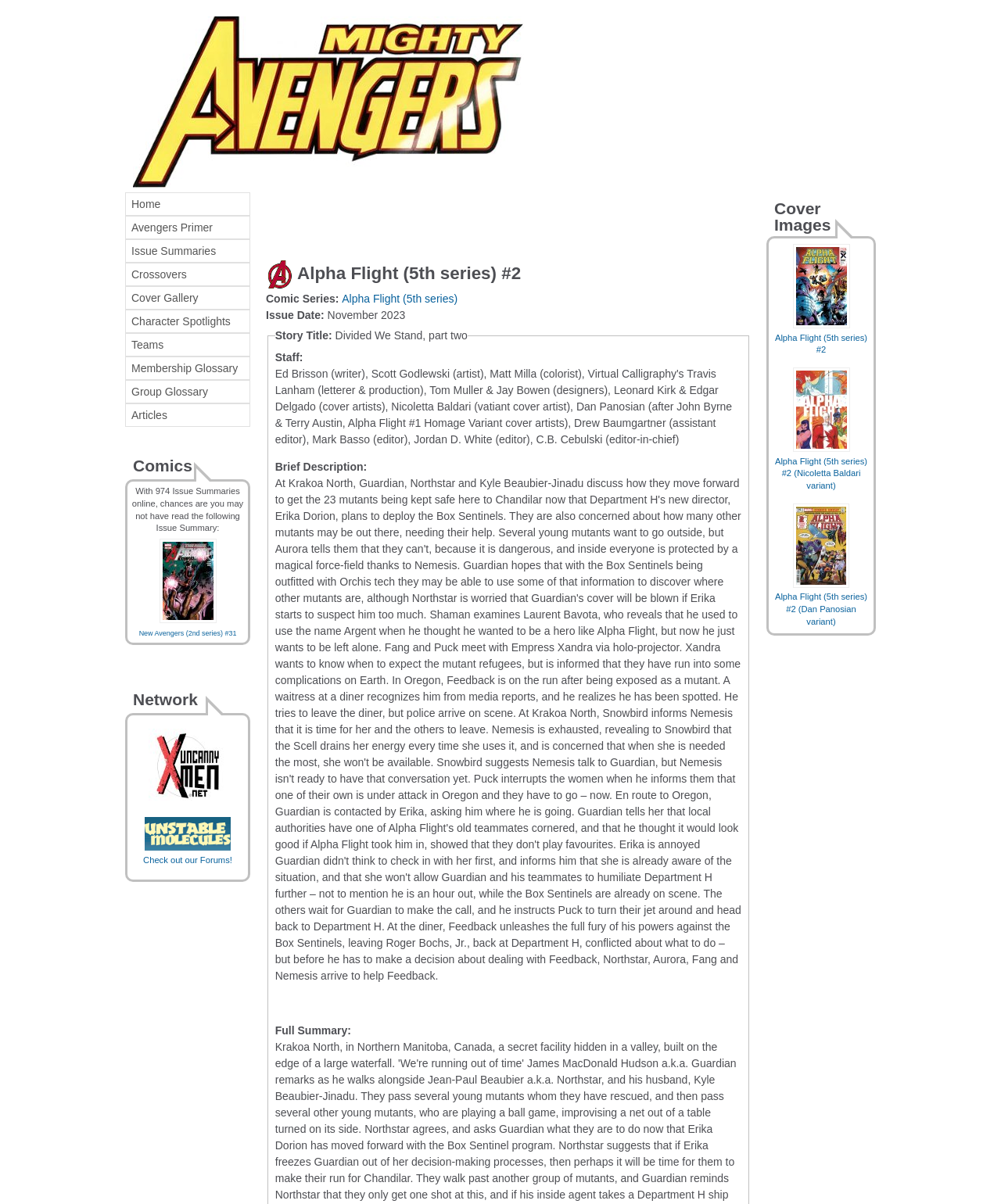Give a succinct answer to this question in a single word or phrase: 
How many cover images are displayed?

3